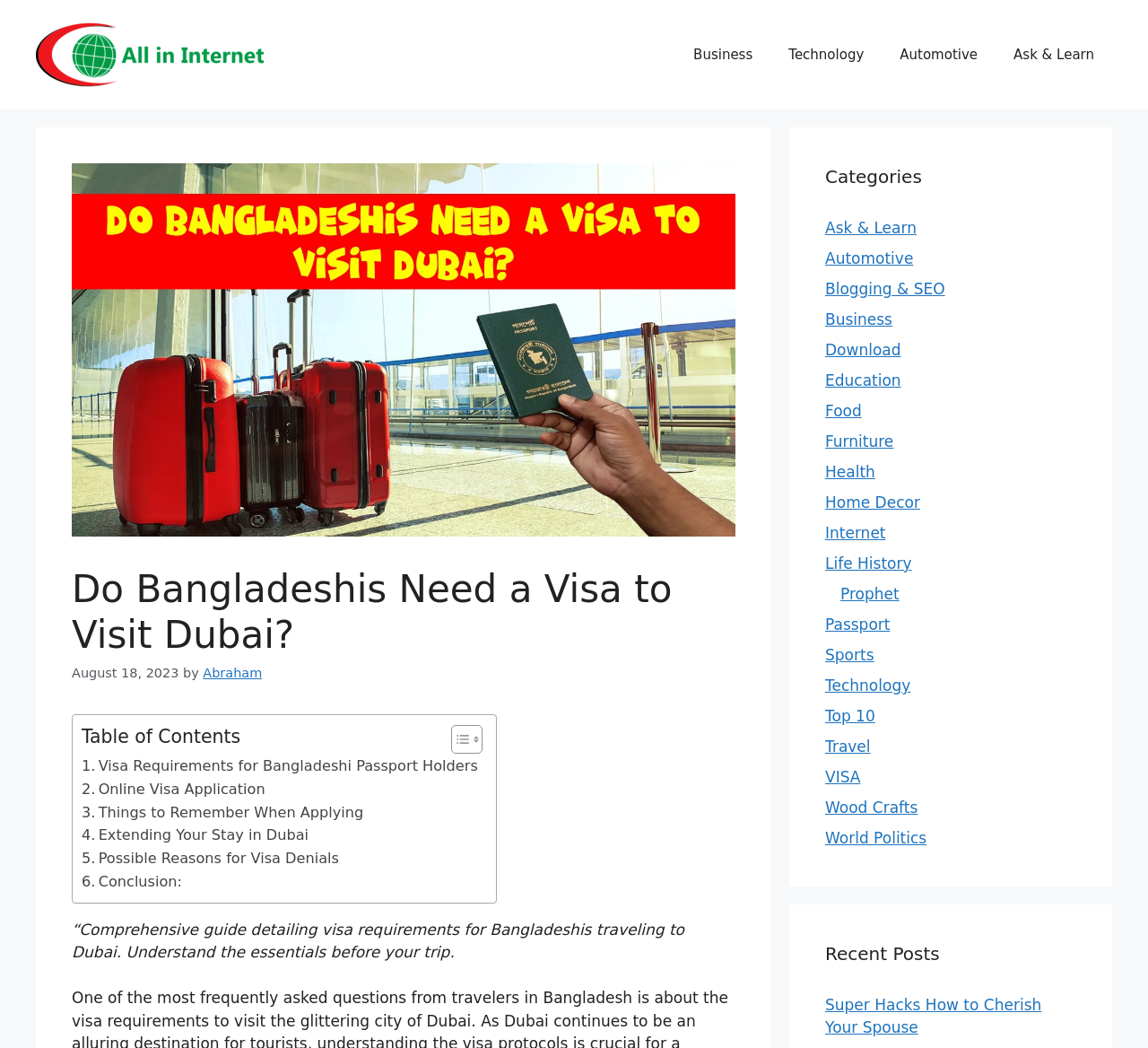Identify the bounding box coordinates for the UI element described by the following text: "alt="All in Internet"". Provide the coordinates as four float numbers between 0 and 1, in the format [left, top, right, bottom].

[0.031, 0.043, 0.236, 0.06]